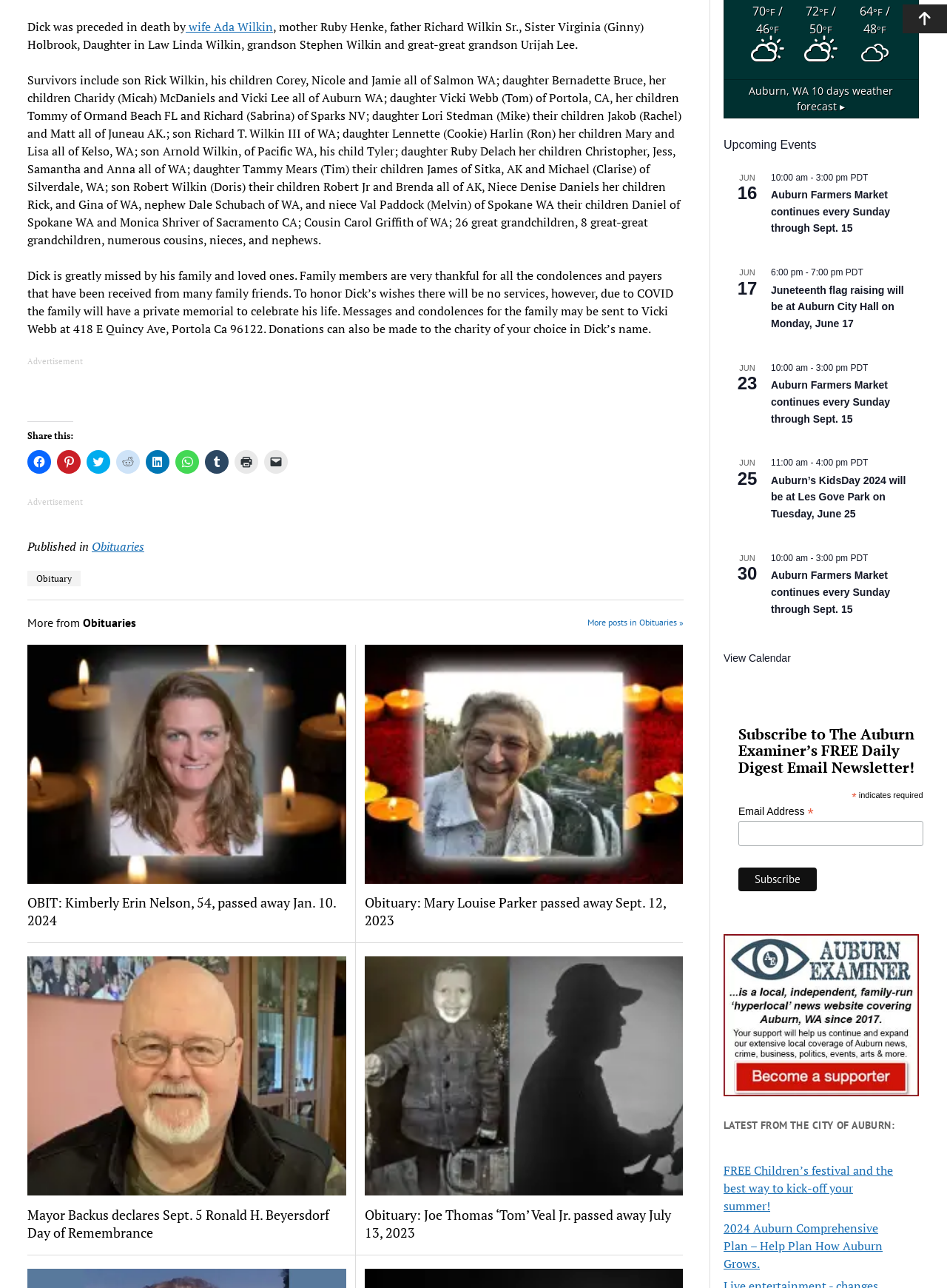How many great-great grandchildren did Dick have?
Provide a one-word or short-phrase answer based on the image.

8